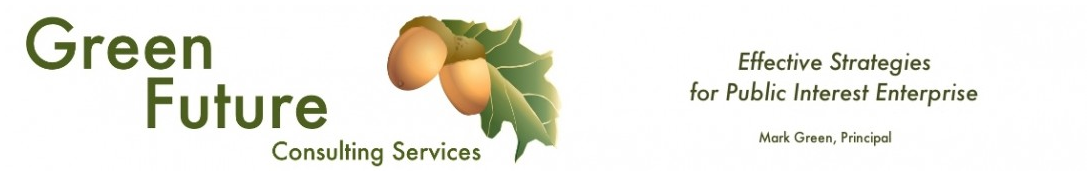Who is the leader behind Green Future Consulting Services? Examine the screenshot and reply using just one word or a brief phrase.

Mark Green